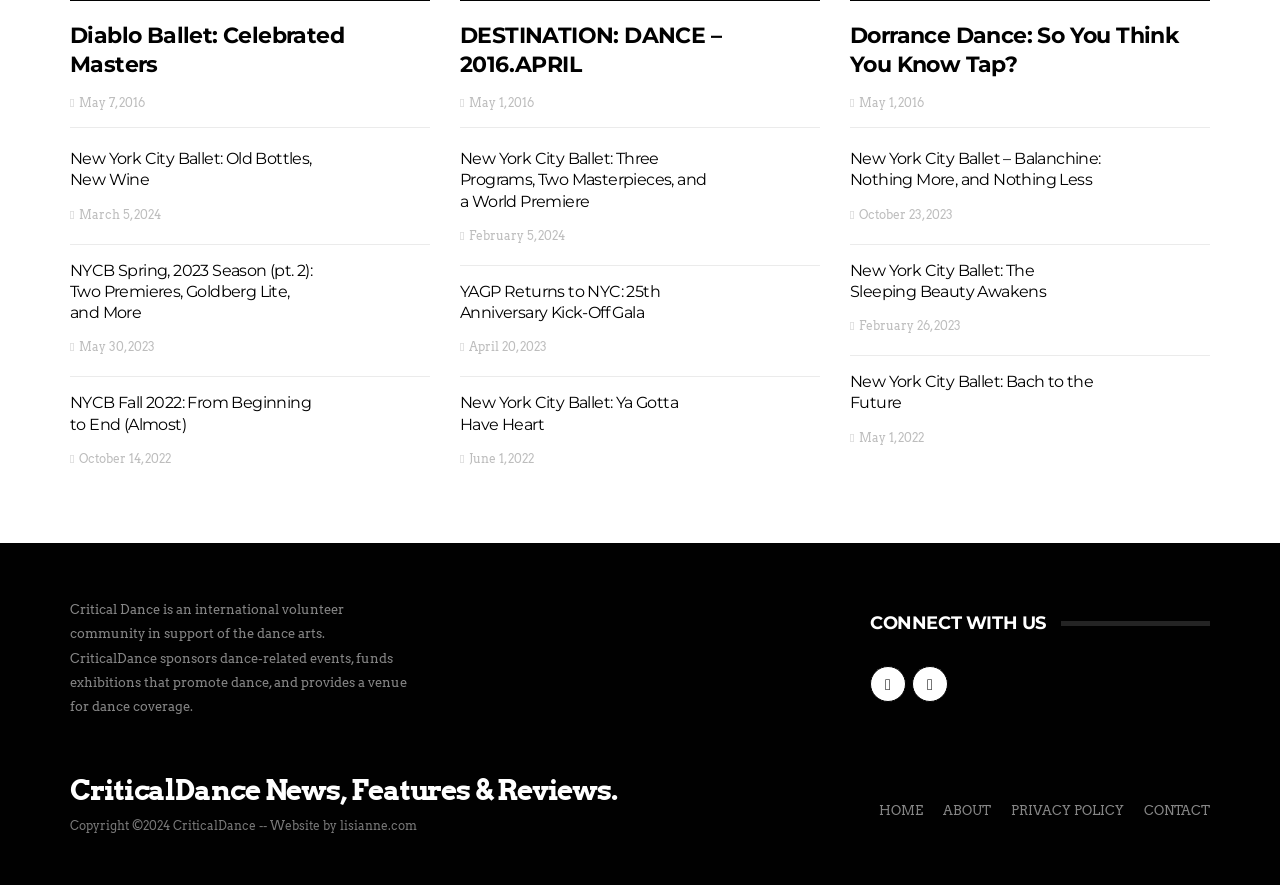Predict the bounding box coordinates for the UI element described as: "Privacy Policy". The coordinates should be four float numbers between 0 and 1, presented as [left, top, right, bottom].

[0.79, 0.907, 0.878, 0.924]